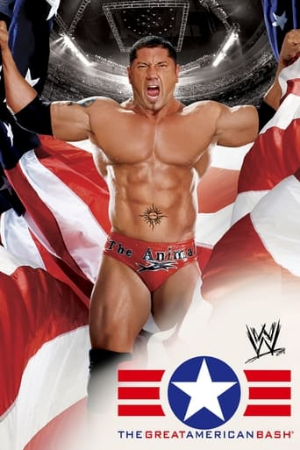Where did the event take place?
Observe the image and answer the question with a one-word or short phrase response.

Conseco Fieldhouse, Indianapolis, Indiana